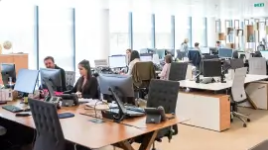Describe in detail everything you see in the image.

The image depicts a modern office environment bustling with activity. Several employees are seated at large wooden desks equipped with multiple computer monitors, highlighting a collaborative workspace. The office features ample natural light streaming through large windows, creating a bright and open atmosphere. In the foreground, a few individuals are intently focused on their screens, while others engage in conversations, reflecting a dynamic work culture. This visual setting aligns with themes discussed in the article titled "Survey: Half of Americans Say a Lack of HR Department Contributes to a Toxic Workplace," which emphasizes the importance of effective human resources in fostering a positive work environment.